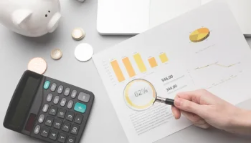Offer a detailed account of the various components present in the image.

The image depicts a workspace focused on financial analysis, featuring a person's hand holding a magnifying glass over a report filled with various graphs and data points. The report prominently displays yellow bar graphs and pie charts, indicating financial trends and statistics. Nearby, a calculator rests, symbolizing the calculations associated with these financial insights. Scattered coins and a piggy bank further emphasize the theme of budgeting and savings. This setting captures the essence of economic planning, making it a fitting representation for discussions about the economy, tax reforms, and financial strategies.